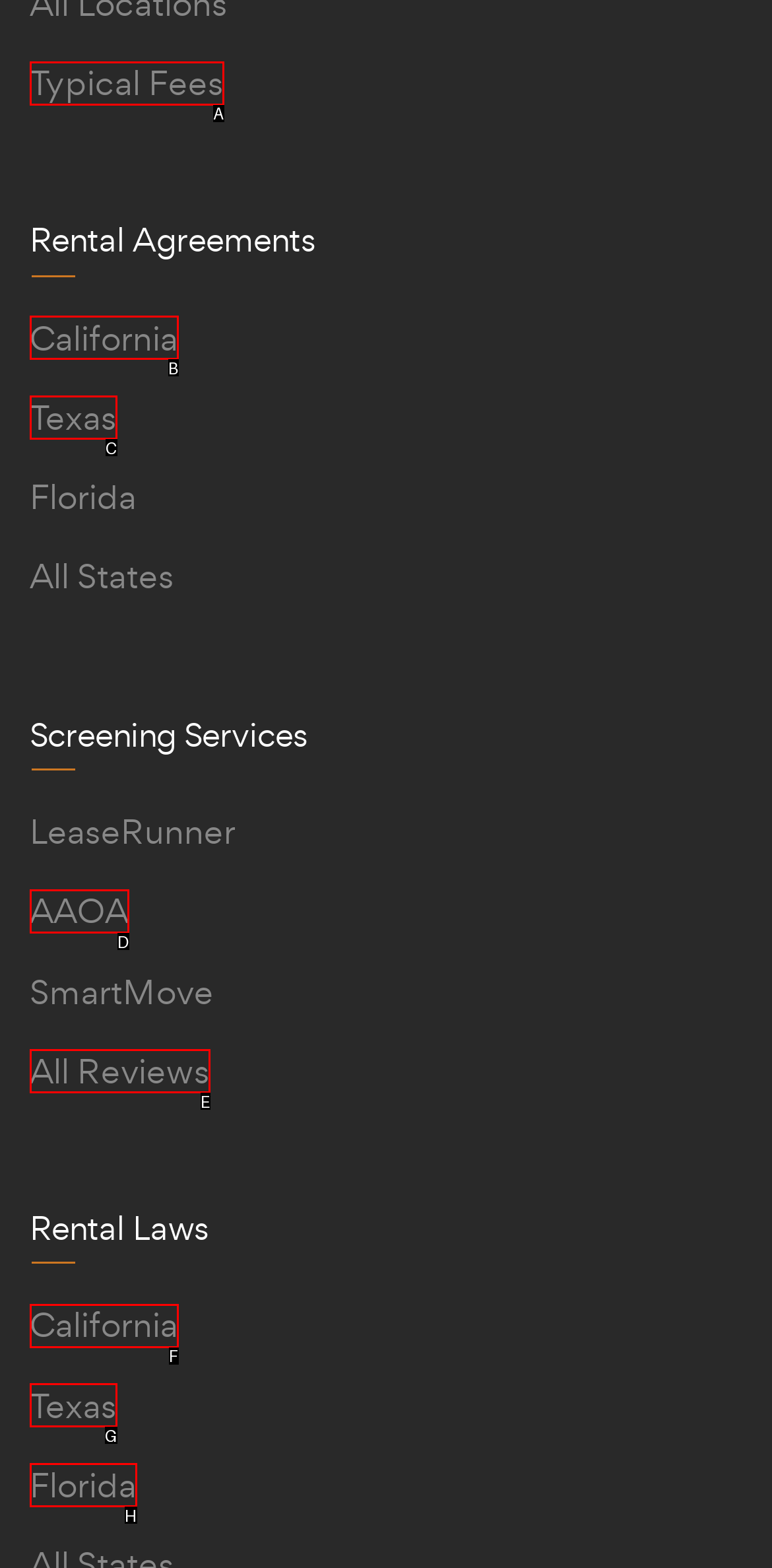Match the HTML element to the description: Typical Fees. Respond with the letter of the correct option directly.

A